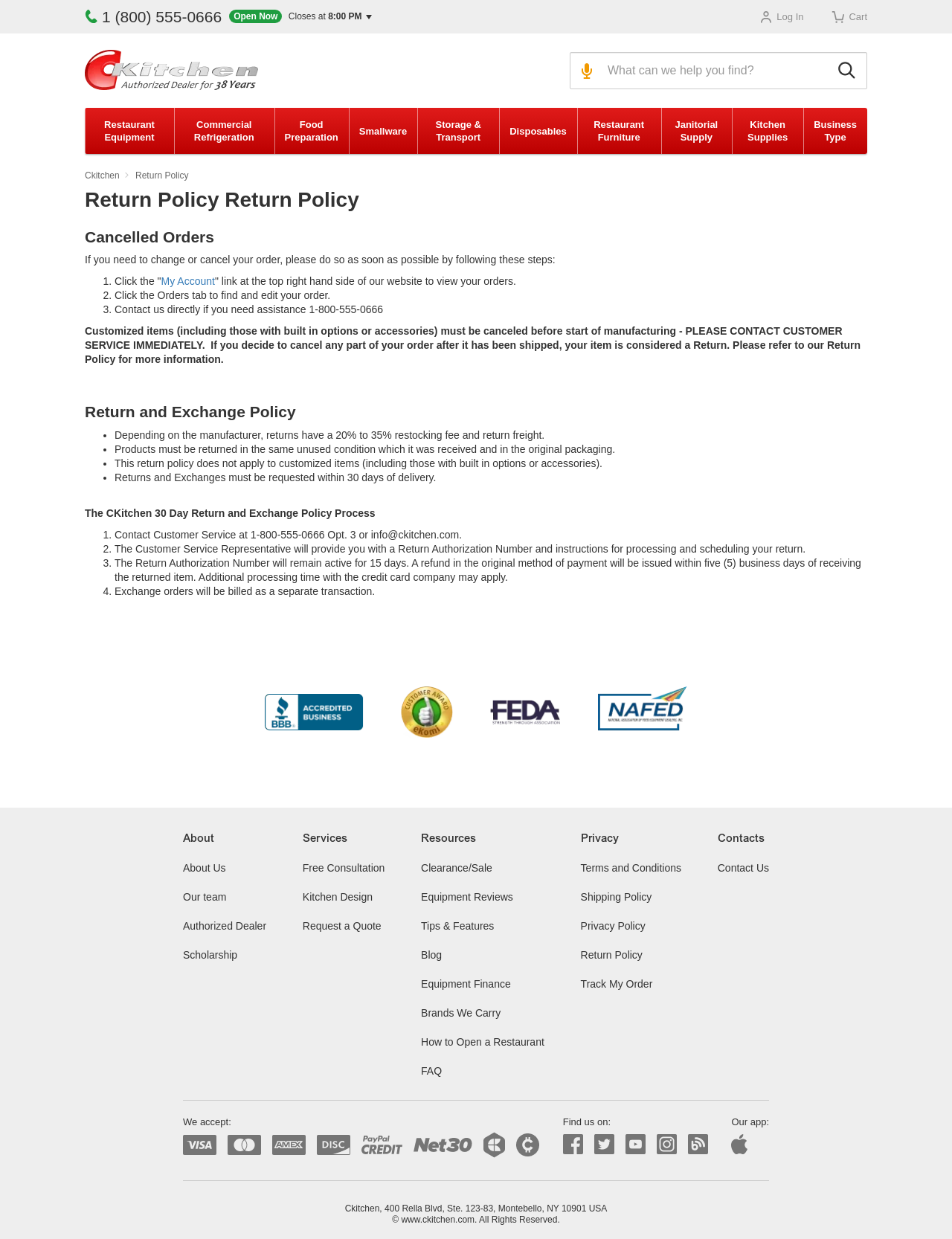Locate the primary heading on the webpage and return its text.

Return Policy Return Policy